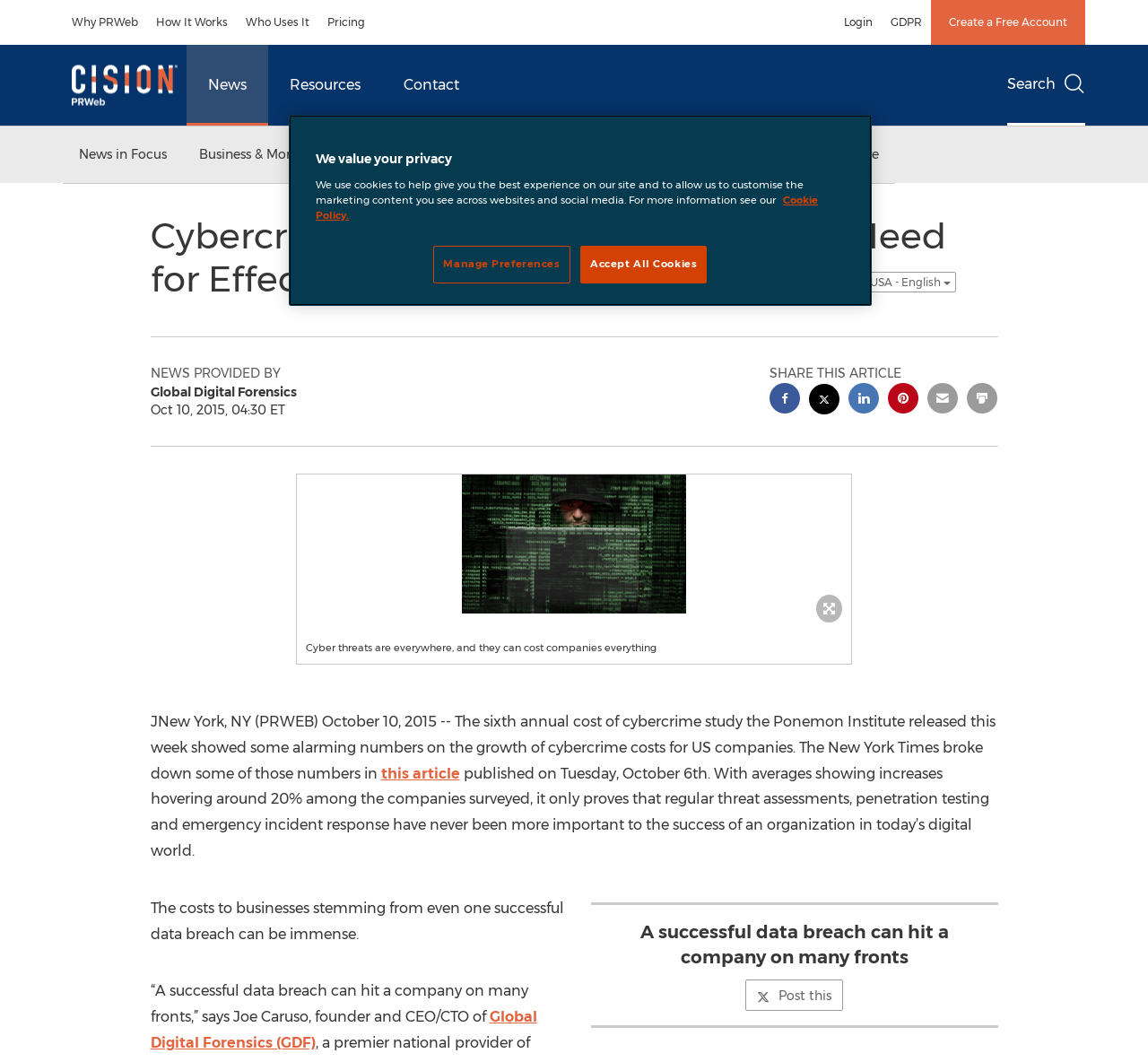Calculate the bounding box coordinates for the UI element based on the following description: "Policy & Public Interest". Ensure the coordinates are four float numbers between 0 and 1, i.e., [left, top, right, bottom].

[0.511, 0.119, 0.662, 0.173]